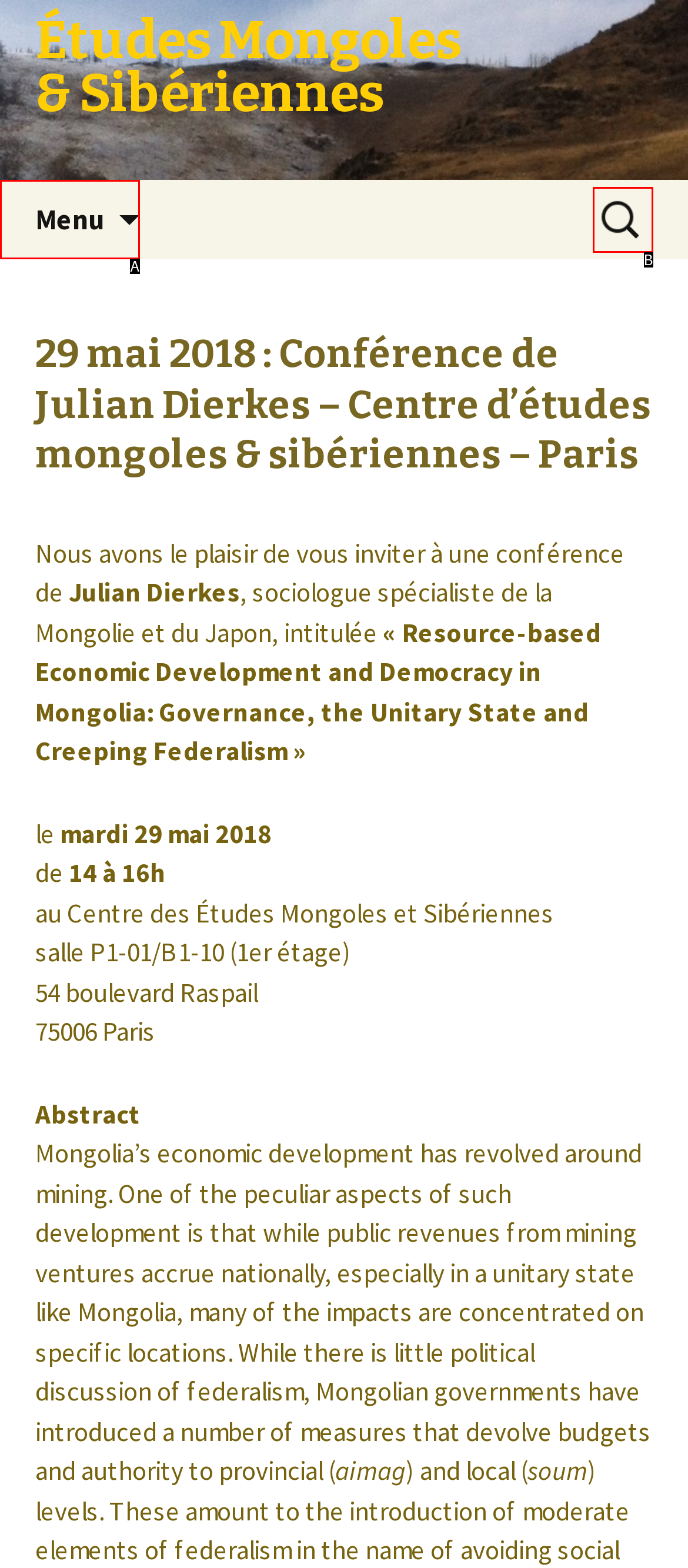Tell me which one HTML element best matches the description: Menu Answer with the option's letter from the given choices directly.

A